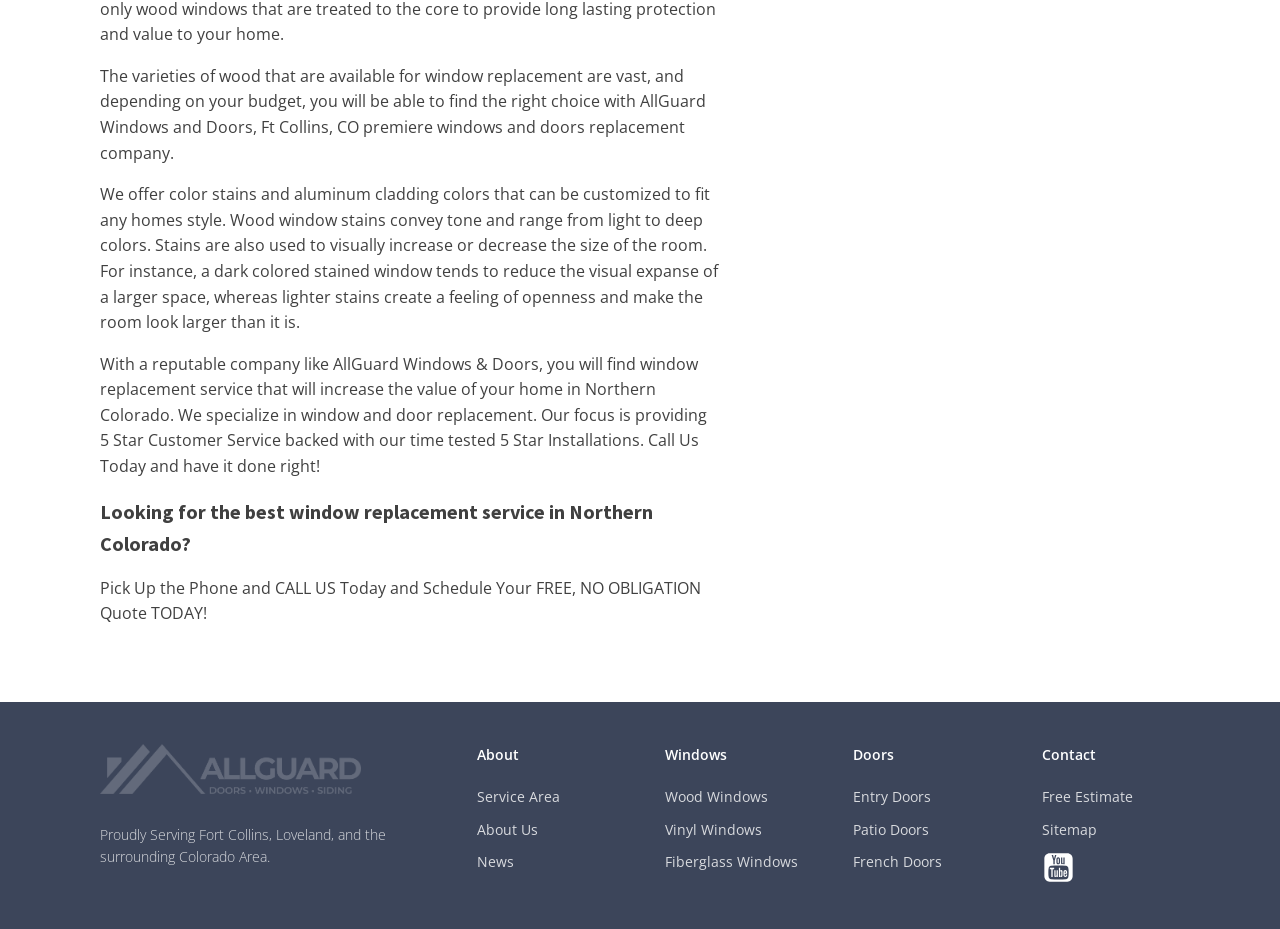Given the description "Privacy Policy", determine the bounding box of the corresponding UI element.

None